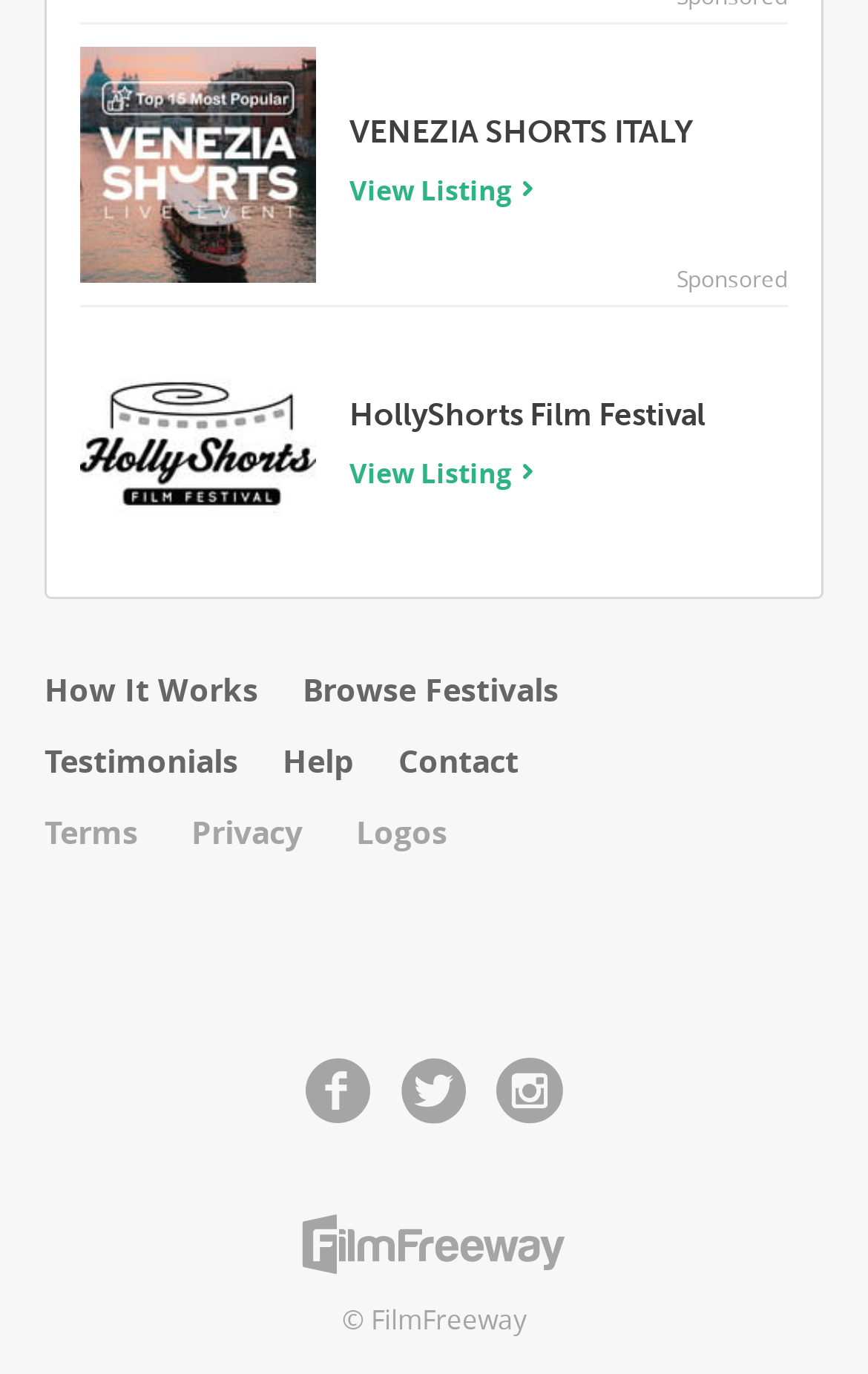Could you locate the bounding box coordinates for the section that should be clicked to accomplish this task: "Browse HollyShorts Film Festival".

[0.092, 0.307, 0.364, 0.337]